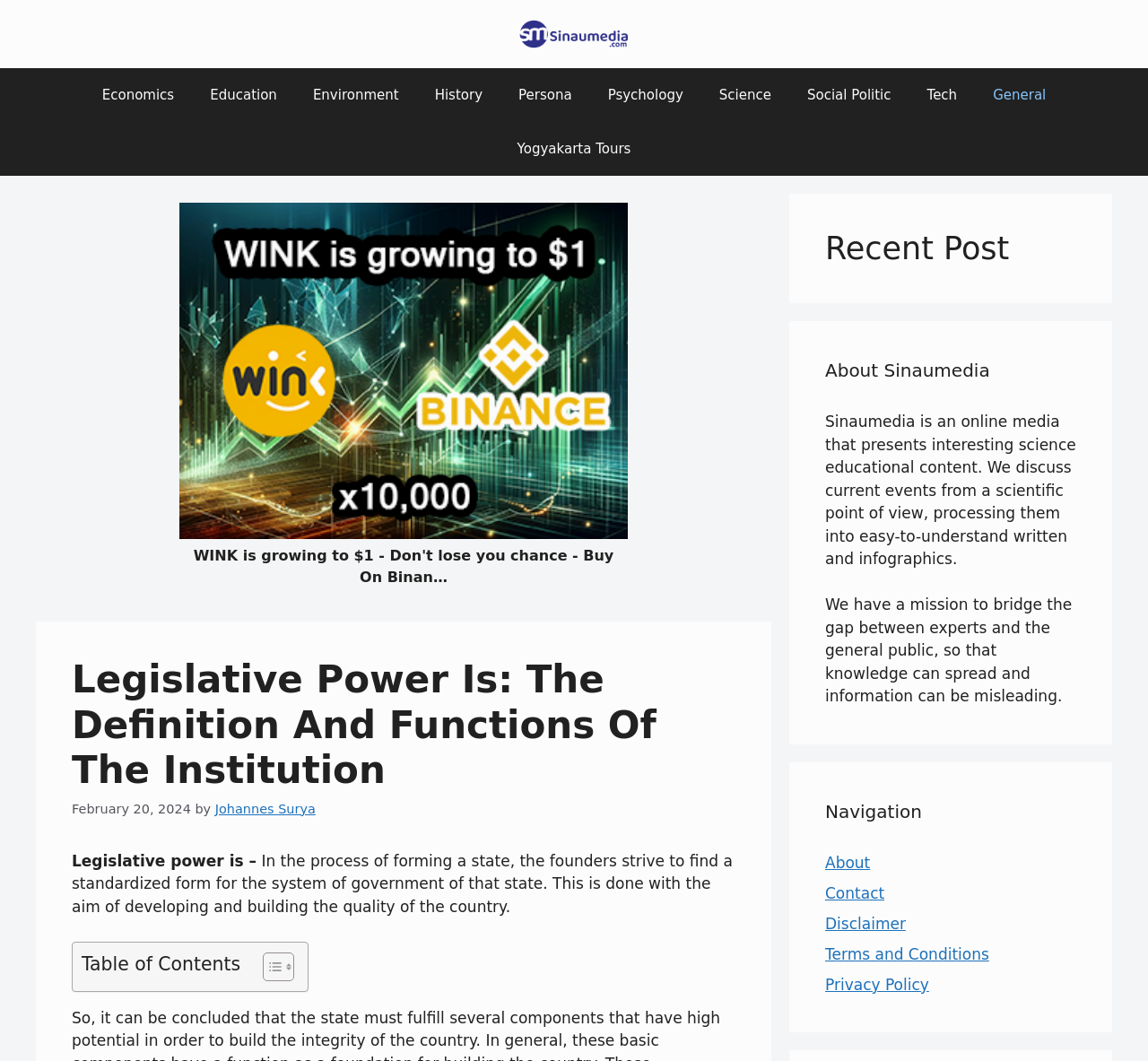What is the topic of the article?
Use the information from the image to give a detailed answer to the question.

The topic of the article can be determined by looking at the heading 'Legislative Power Is: The Definition And Functions Of The Institution' which is located in the main content section of the webpage.